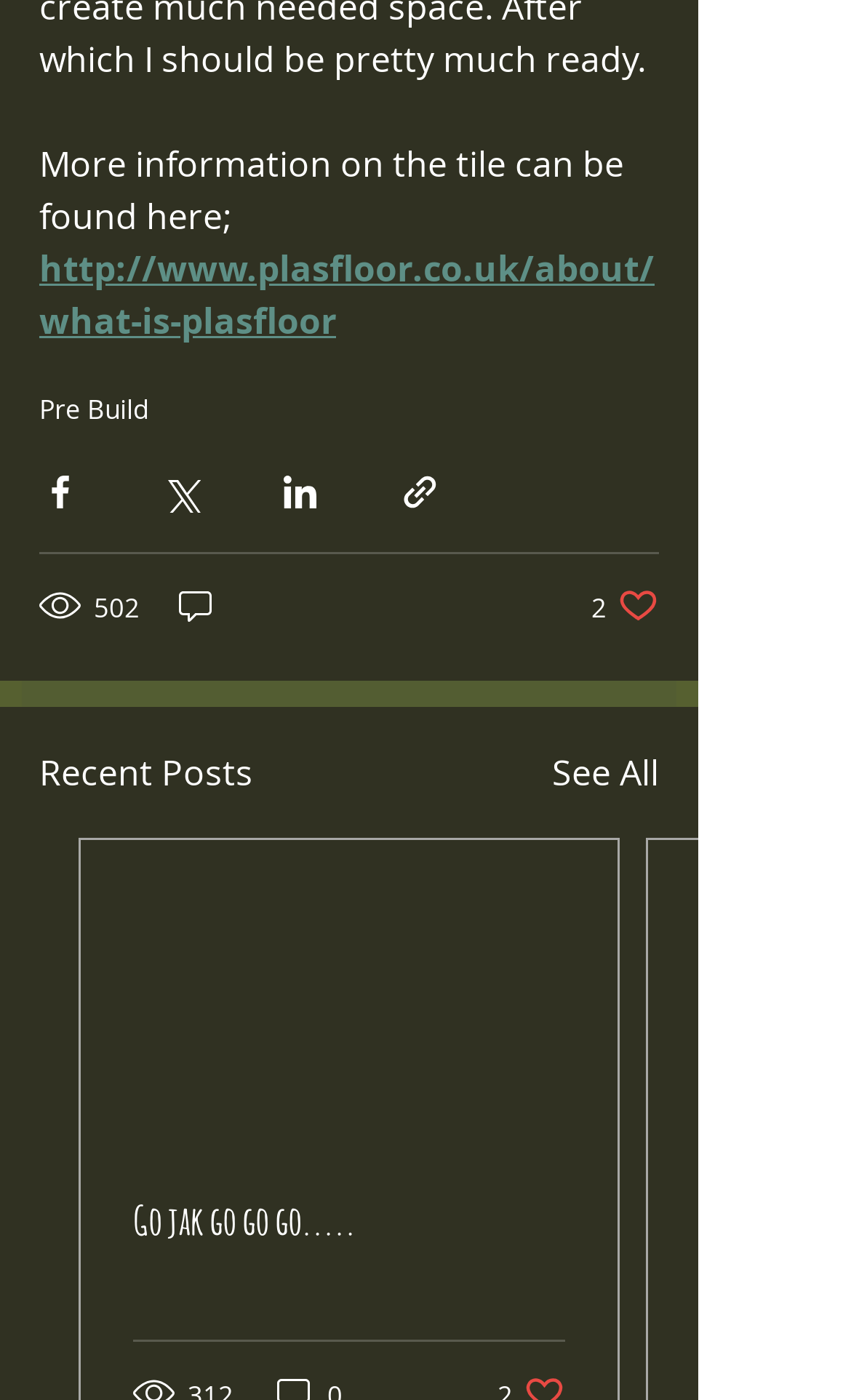What is the number of views for the current post?
Please analyze the image and answer the question with as much detail as possible.

I found the text '502 views' on the webpage, which indicates the number of views for the current post.